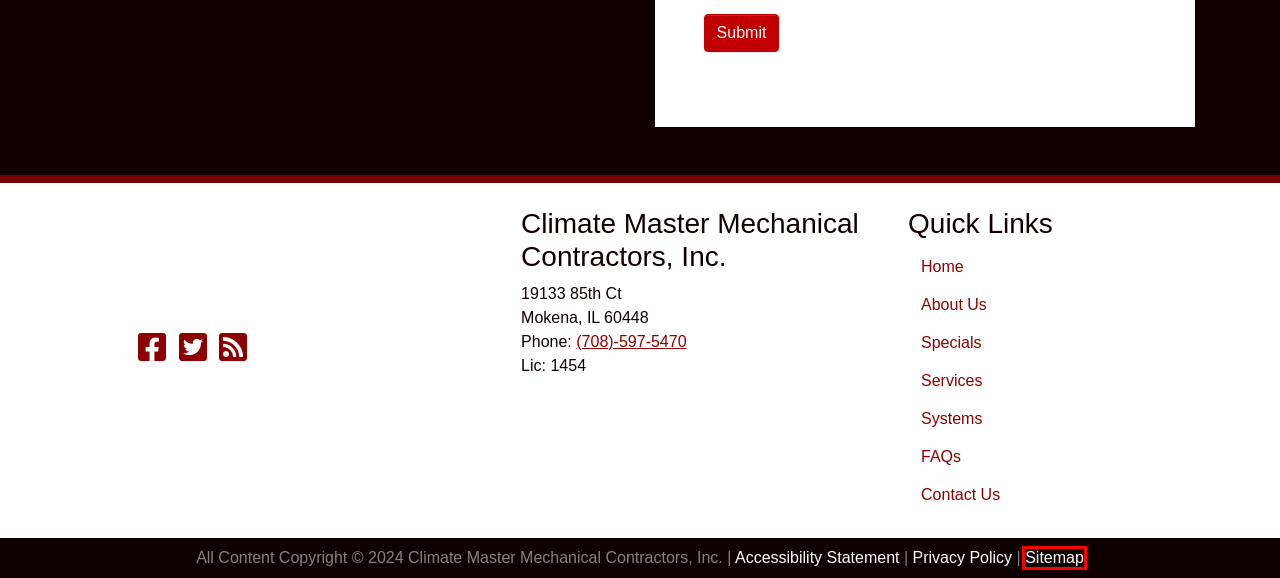Given a screenshot of a webpage with a red rectangle bounding box around a UI element, select the best matching webpage description for the new webpage that appears after clicking the highlighted element. The candidate descriptions are:
A. Privacy Policy
B. Heating, Cooling & HVAC FAQs | Tinley Park, IL | Climate Master Mechanical
C. Climate Master | Doornbos Heating and Air Conditioning | Alsip, IL
D. Sitemap | Climate Master Mechanical Contractors, Inc.
E. Schedule an Appointment | Climate Master Mechanical Contractors, Inc.
F. Comments on: Community Involvement
G. HVAC Specials Promotions & Offers | Tinley Park, IL | Climate Master Mechanical
H. Accessibility Statement

D